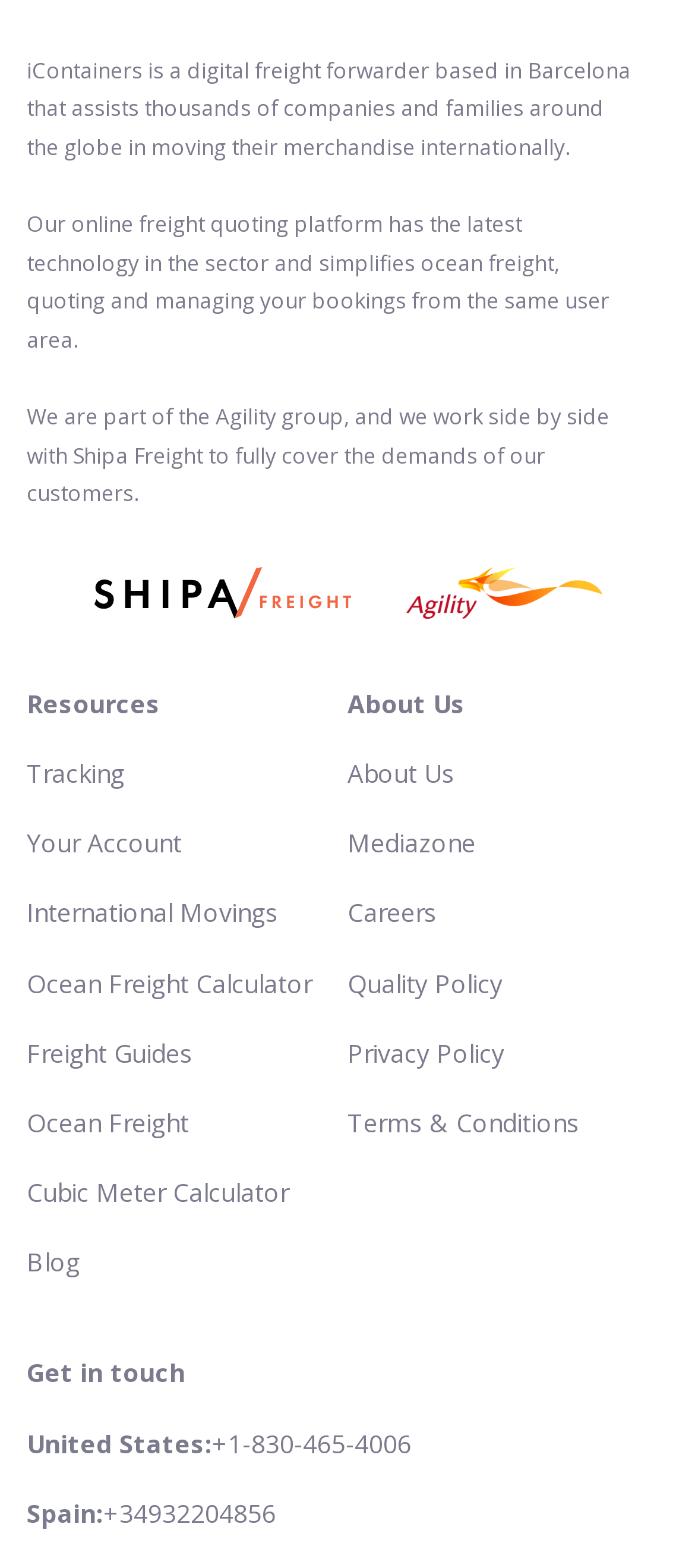Find the bounding box coordinates of the element you need to click on to perform this action: 'Click on Spain'. The coordinates should be represented by four float values between 0 and 1, in the format [left, top, right, bottom].

[0.038, 0.56, 0.118, 0.58]